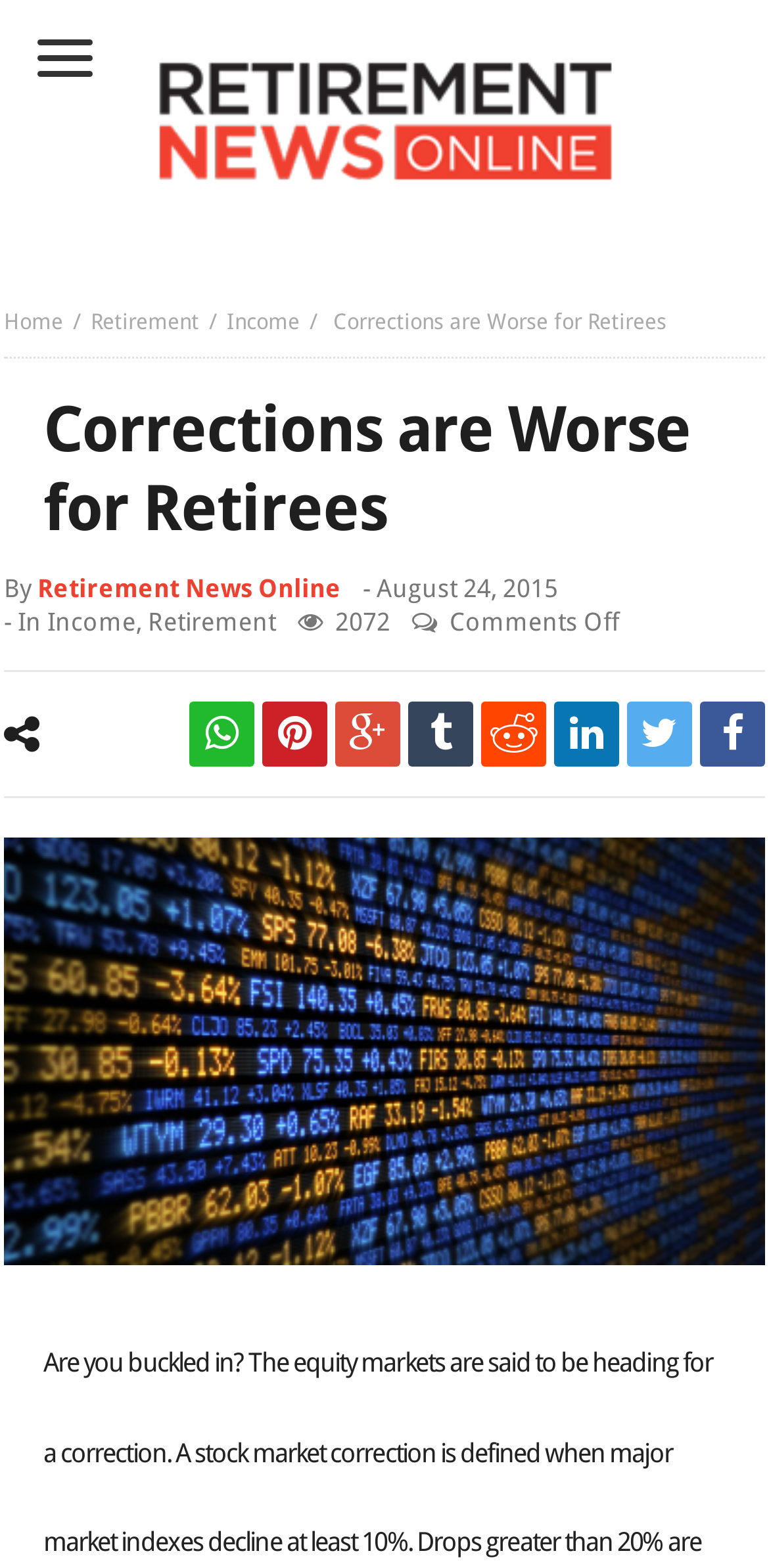Could you determine the bounding box coordinates of the clickable element to complete the instruction: "Type your name"? Provide the coordinates as four float numbers between 0 and 1, i.e., [left, top, right, bottom].

None